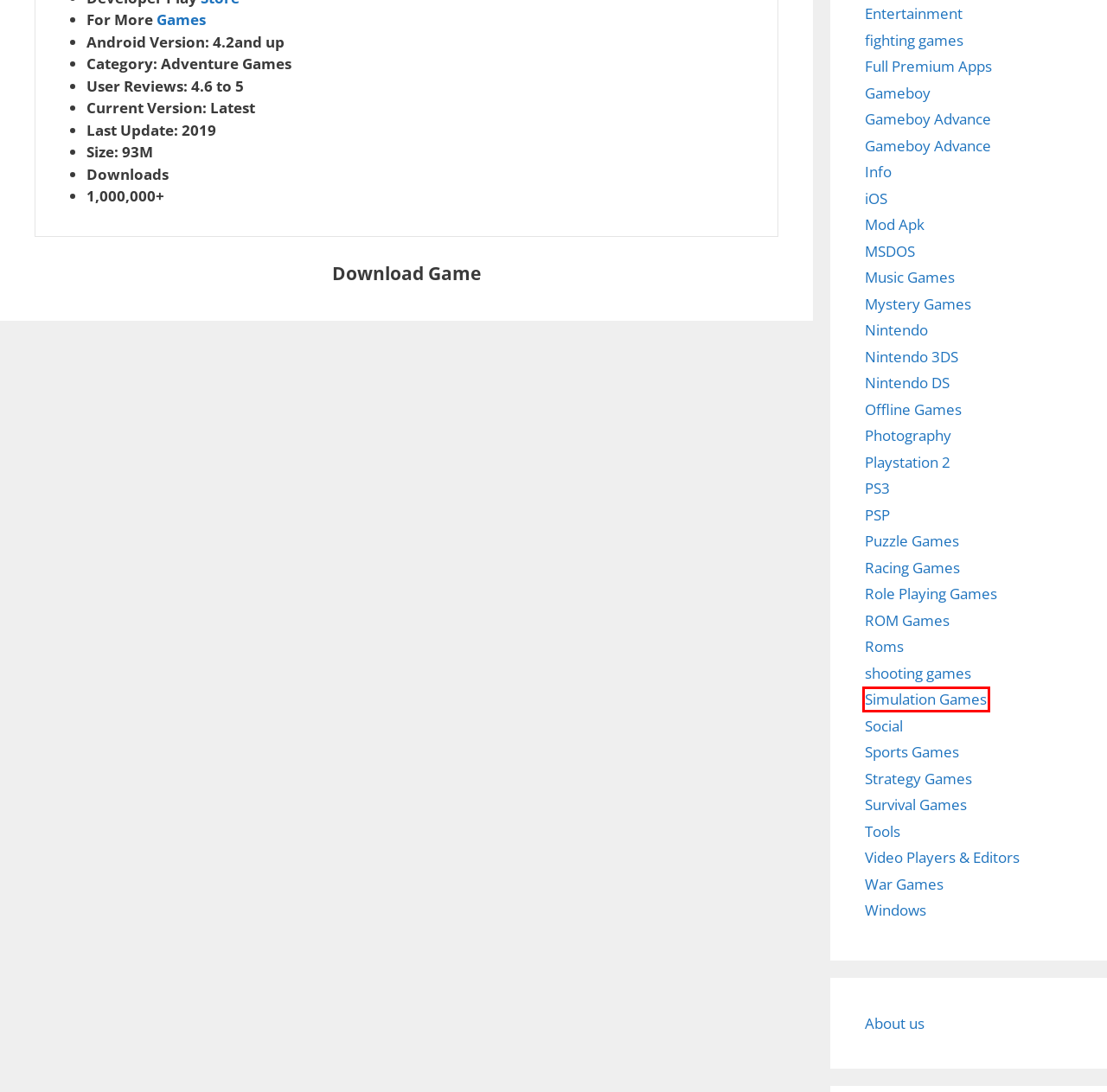You have a screenshot of a webpage where a red bounding box highlights a specific UI element. Identify the description that best matches the resulting webpage after the highlighted element is clicked. The choices are:
A. Simulation Games » Android Premium Games Modded
B. Video Players & Editors » Android Premium Games Modded
C. Entertainment » Android Premium Games Modded
D. Gameboy » Android Premium Games Modded
E. War Games » Android Premium Games Modded
F. Mod Apk » Android Premium Games Modded
G. Role Playing Games » Android Premium Games Modded
H. Nintendo 3DS » Android Premium Games Modded

A